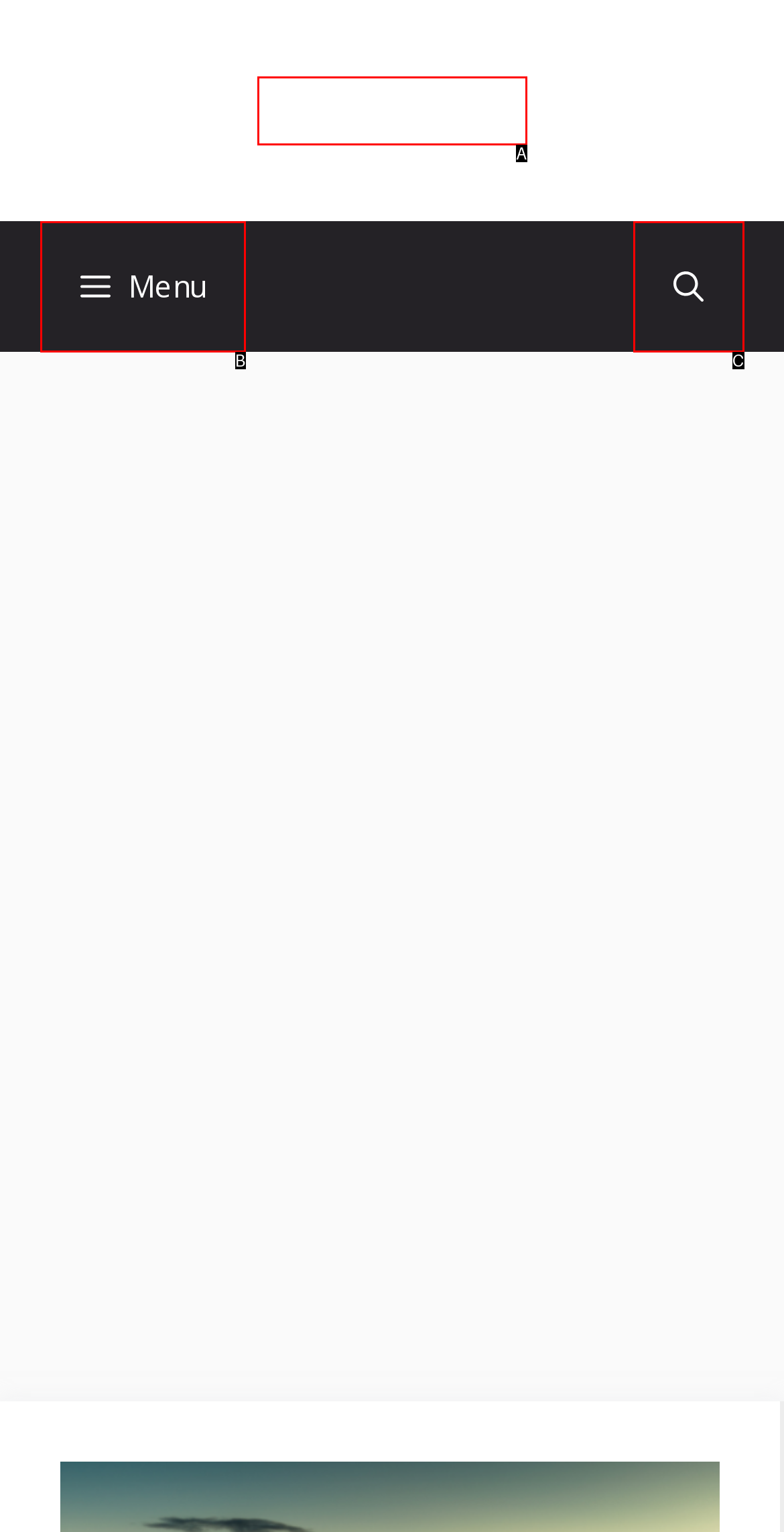Given the element description: Menu
Pick the letter of the correct option from the list.

B